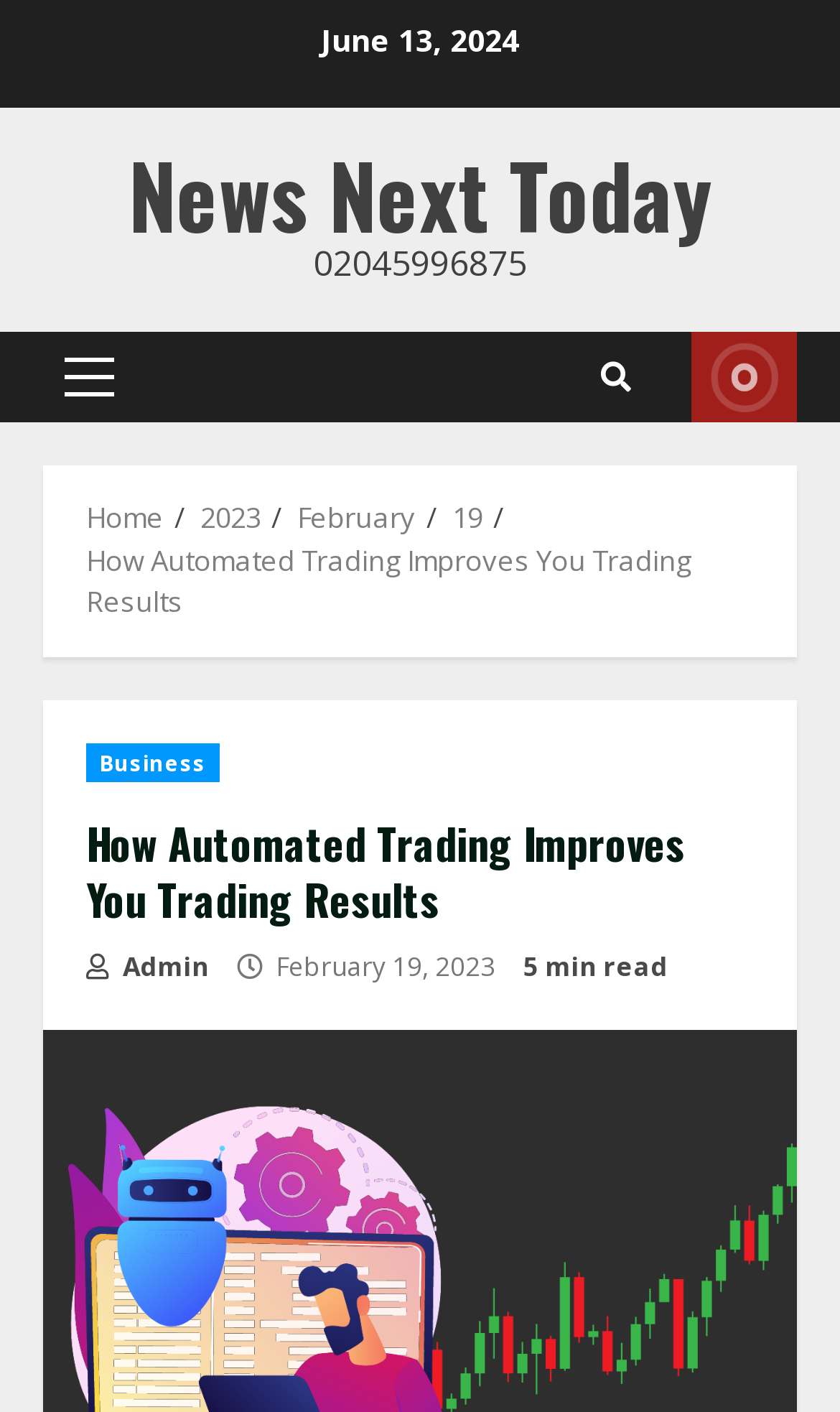Specify the bounding box coordinates of the element's area that should be clicked to execute the given instruction: "view primary menu". The coordinates should be four float numbers between 0 and 1, i.e., [left, top, right, bottom].

[0.051, 0.235, 0.162, 0.299]